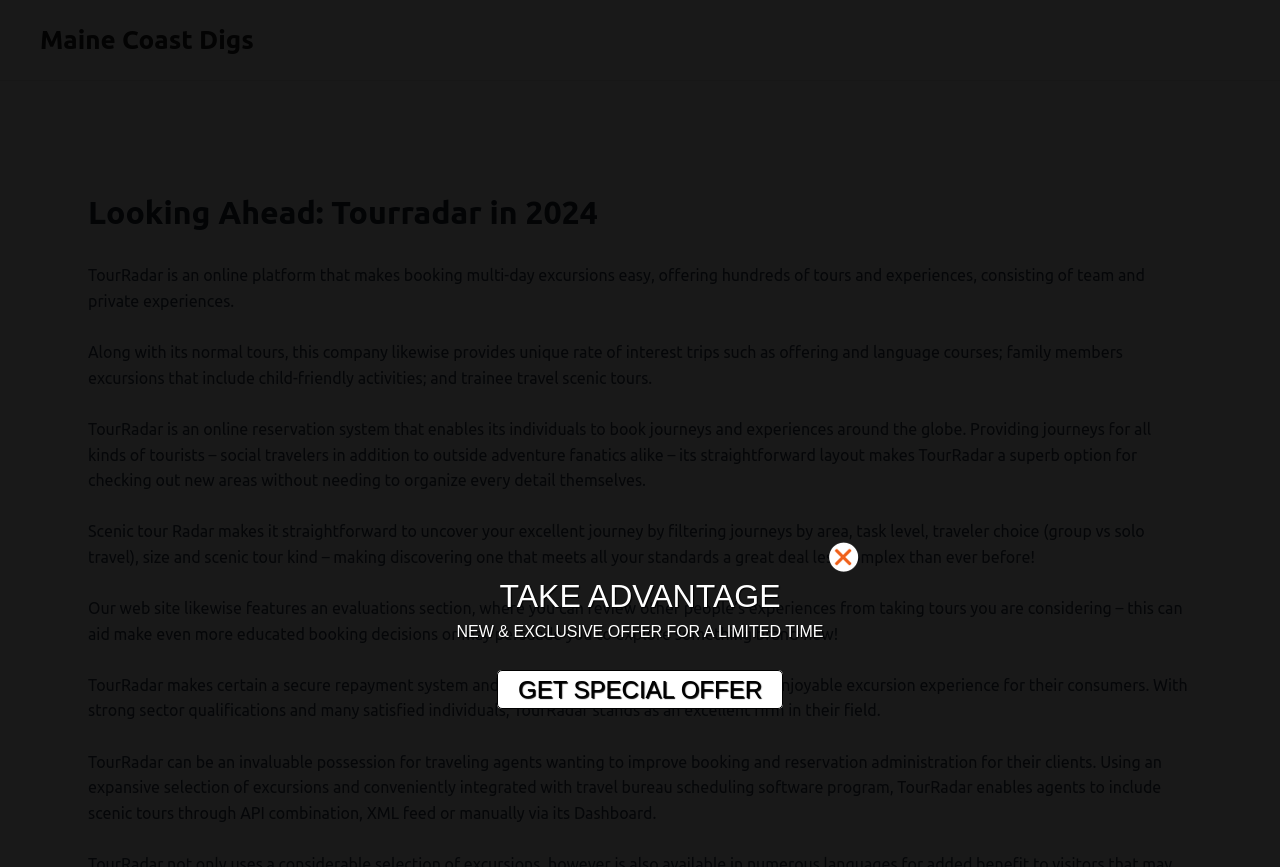Provide a brief response to the question below using one word or phrase:
What is the name of the online platform?

TourRadar